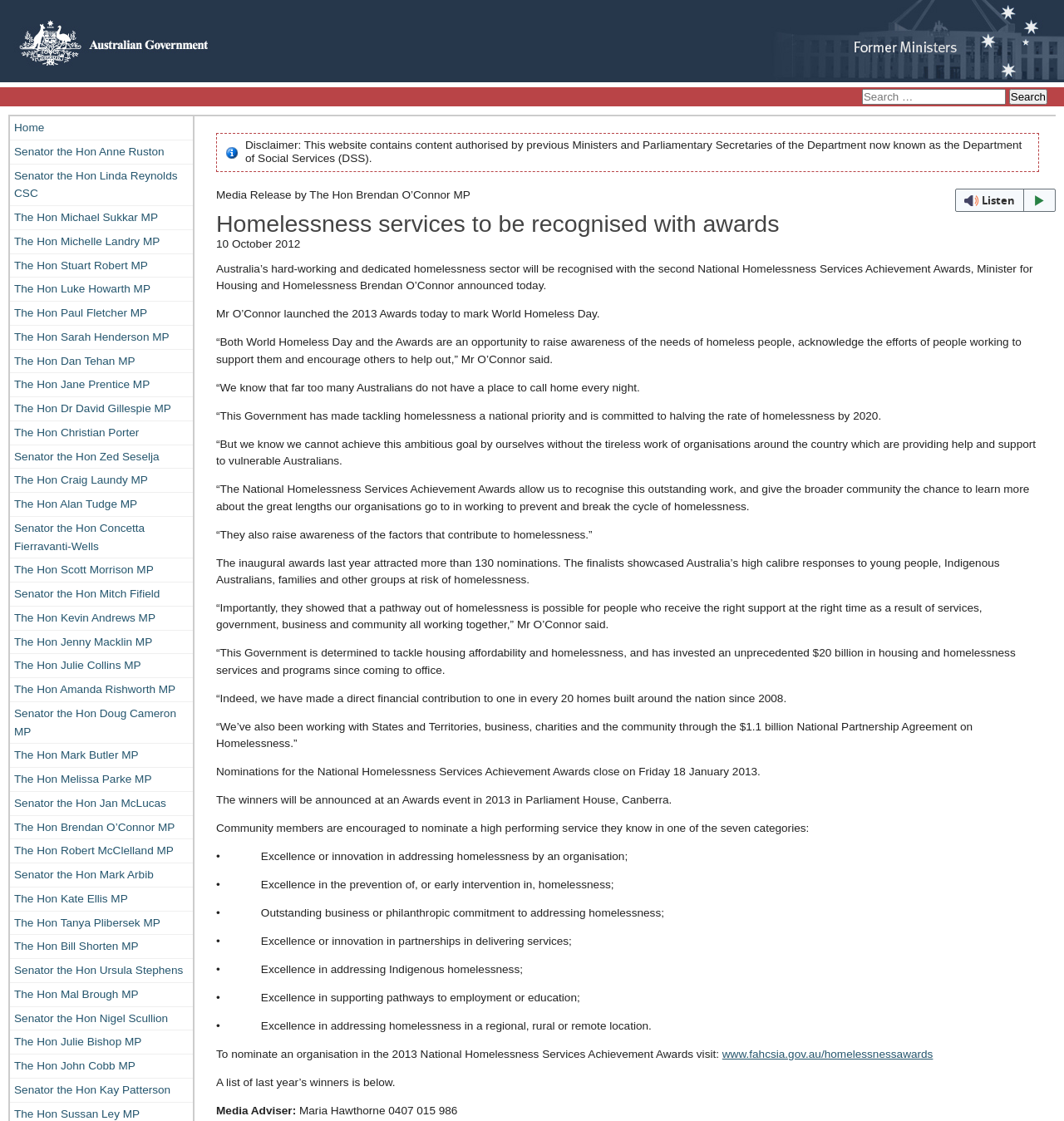Locate the primary headline on the webpage and provide its text.

Homelessness services to be recognised with awards